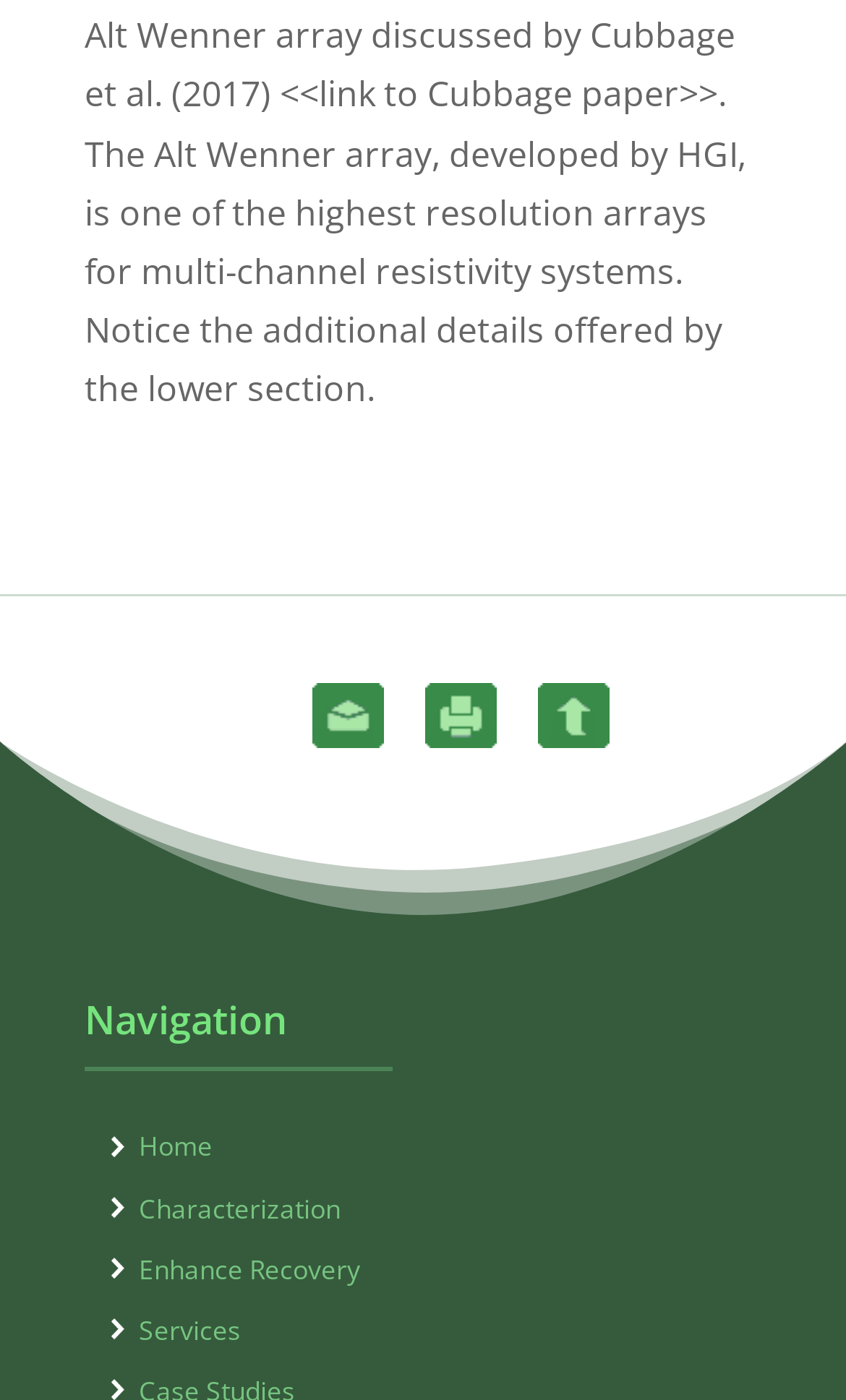Calculate the bounding box coordinates of the UI element given the description: "Scroll up".

[0.637, 0.487, 0.722, 0.534]